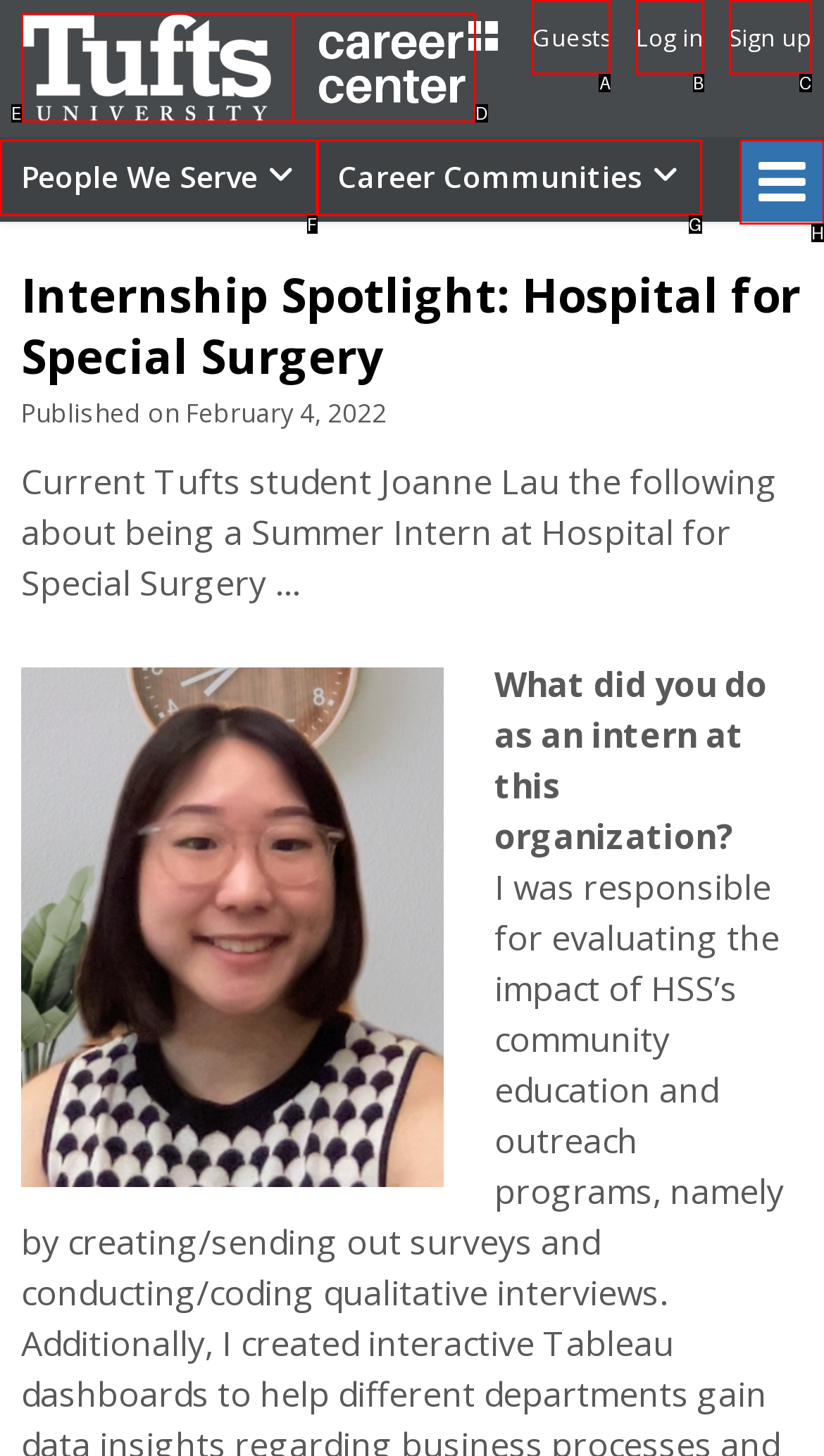Provide the letter of the HTML element that you need to click on to perform the task: Click the 'Guests' link.
Answer with the letter corresponding to the correct option.

A